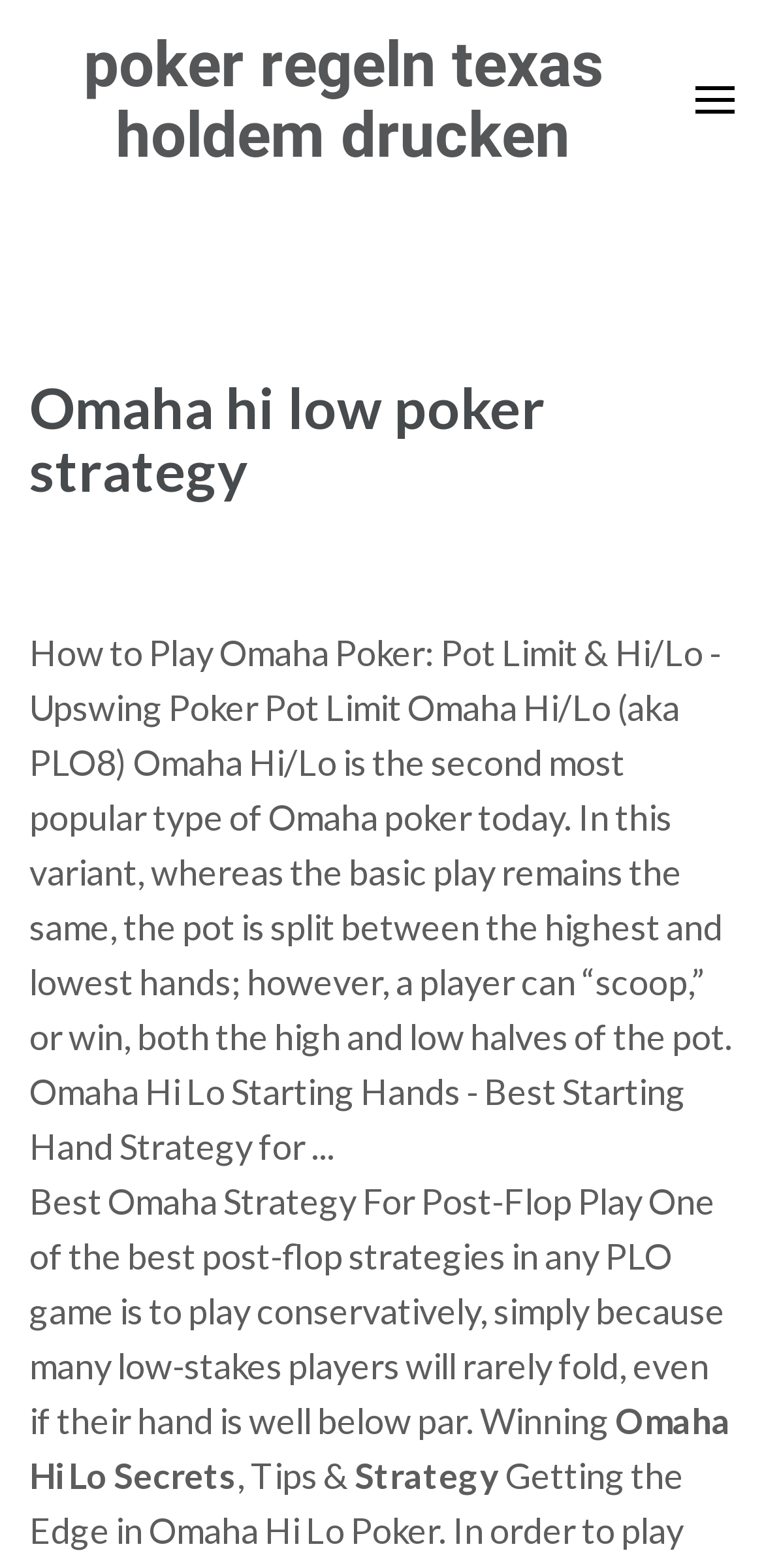Please reply to the following question with a single word or a short phrase:
What type of poker is being discussed?

Omaha Hi Lo